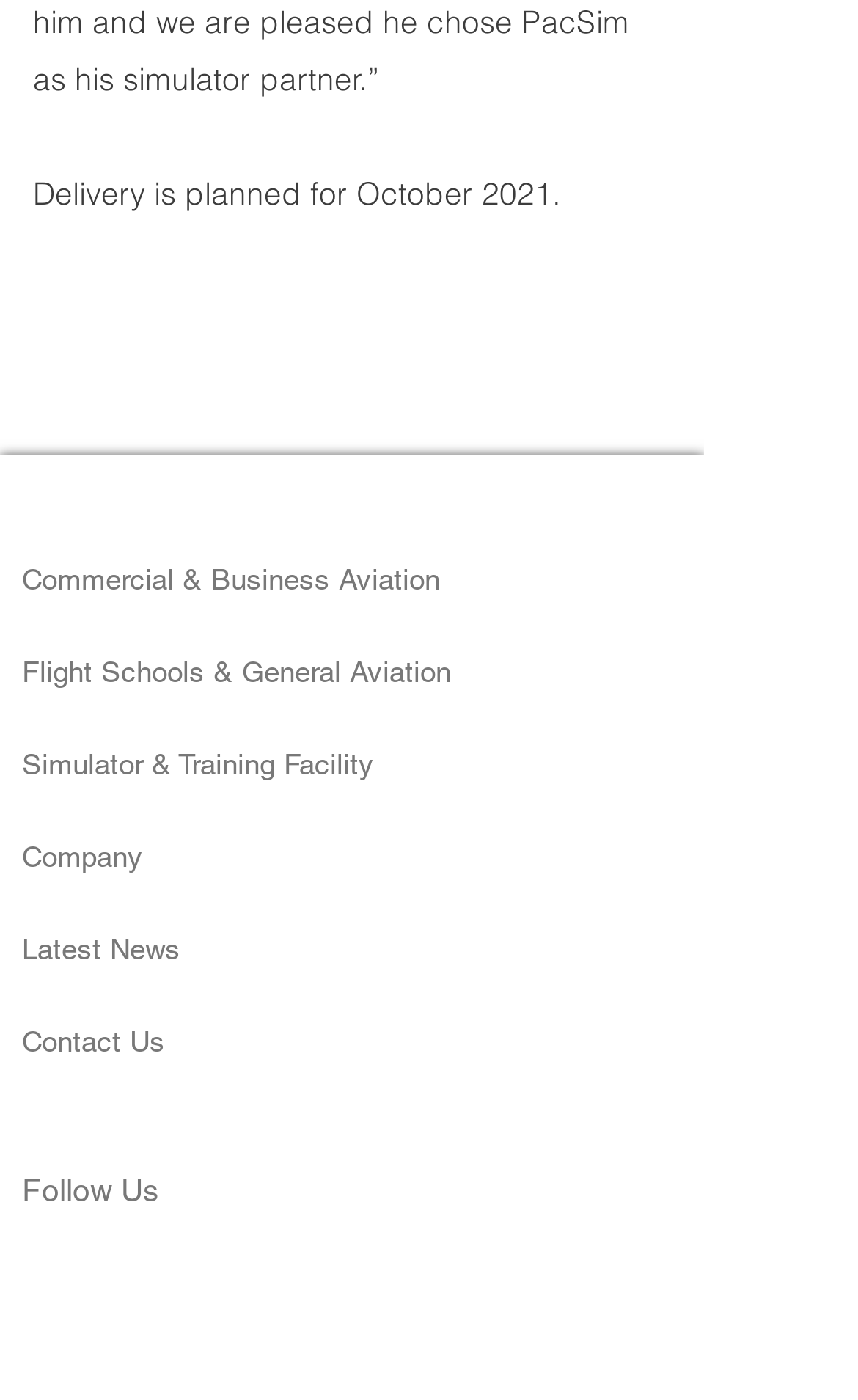Respond to the following question with a brief word or phrase:
What is the last link in the navigation menu?

Contact Us